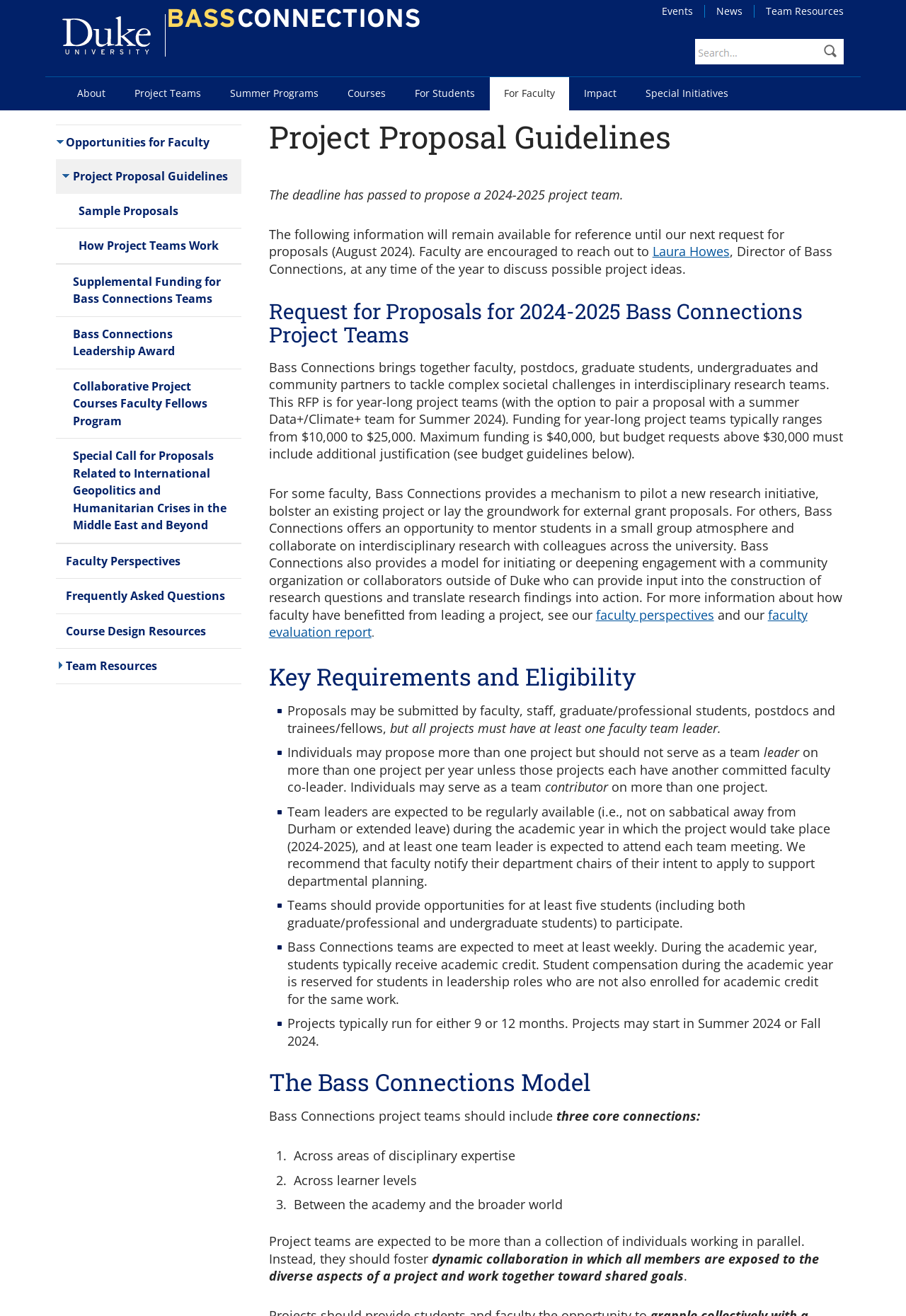Identify the bounding box for the UI element described as: "Bass Connections Leadership Award". The coordinates should be four float numbers between 0 and 1, i.e., [left, top, right, bottom].

[0.061, 0.241, 0.266, 0.28]